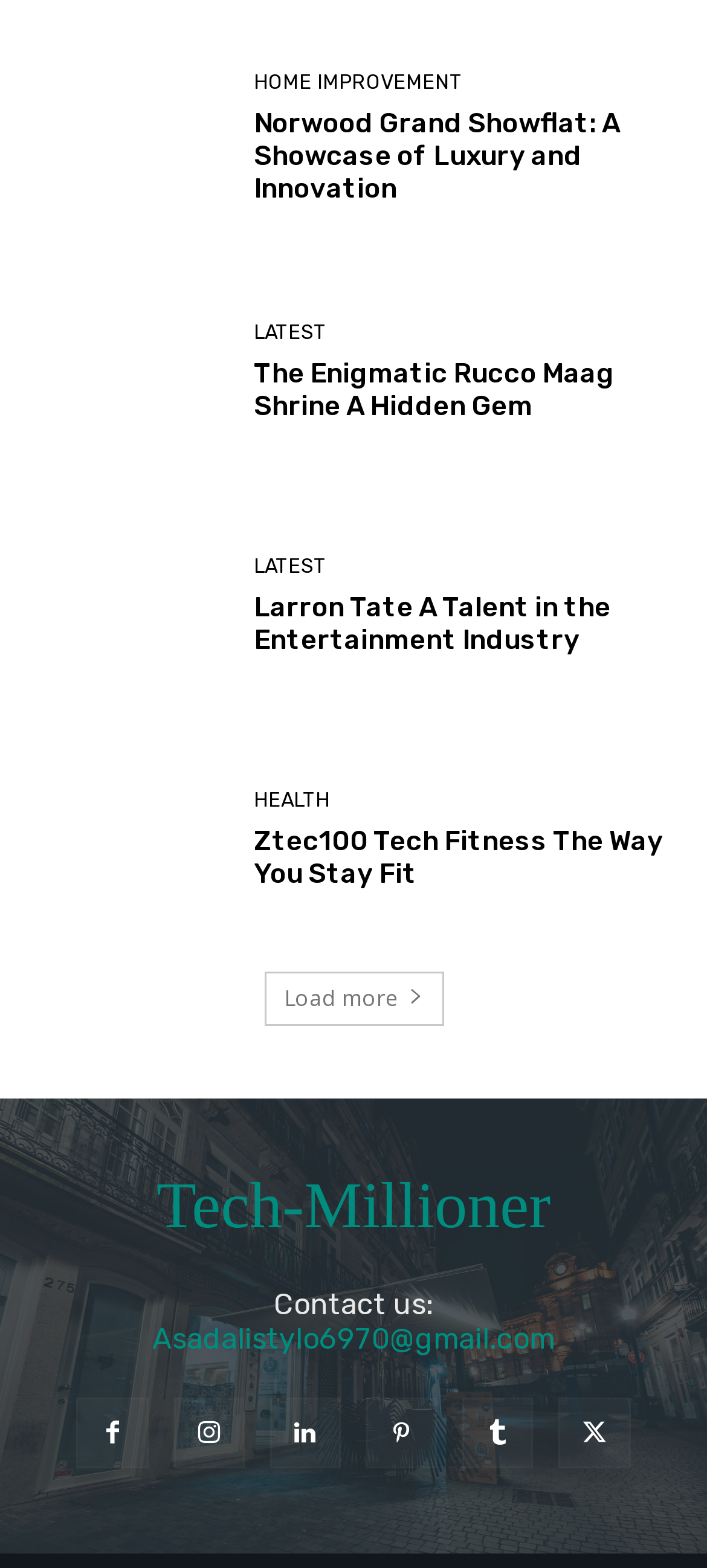Identify the bounding box for the described UI element. Provide the coordinates in (top-left x, top-left y, bottom-right x, bottom-right y) format with values ranging from 0 to 1: Load more

[0.373, 0.619, 0.627, 0.654]